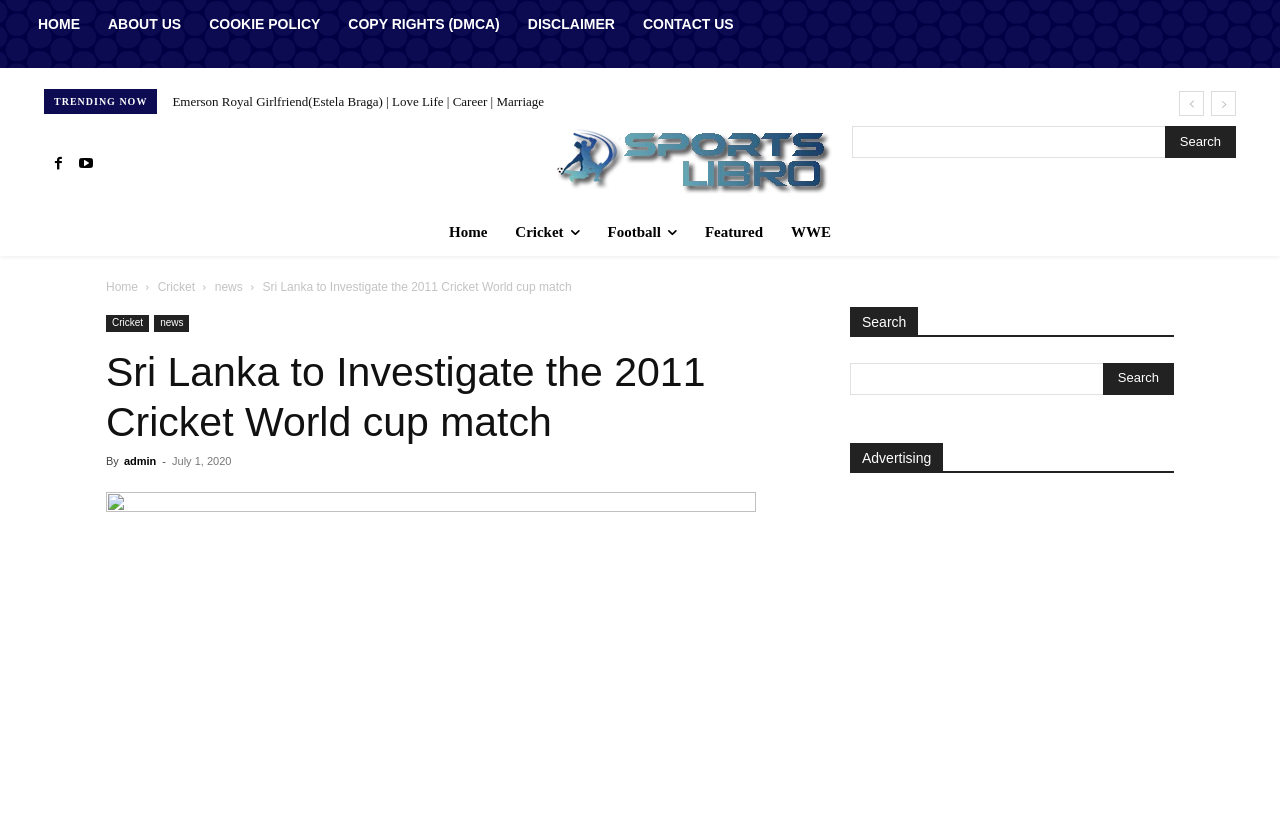Who wrote the article about Sri Lanka investigating the 2011 Cricket World Cup match?
Using the visual information, reply with a single word or short phrase.

Admin